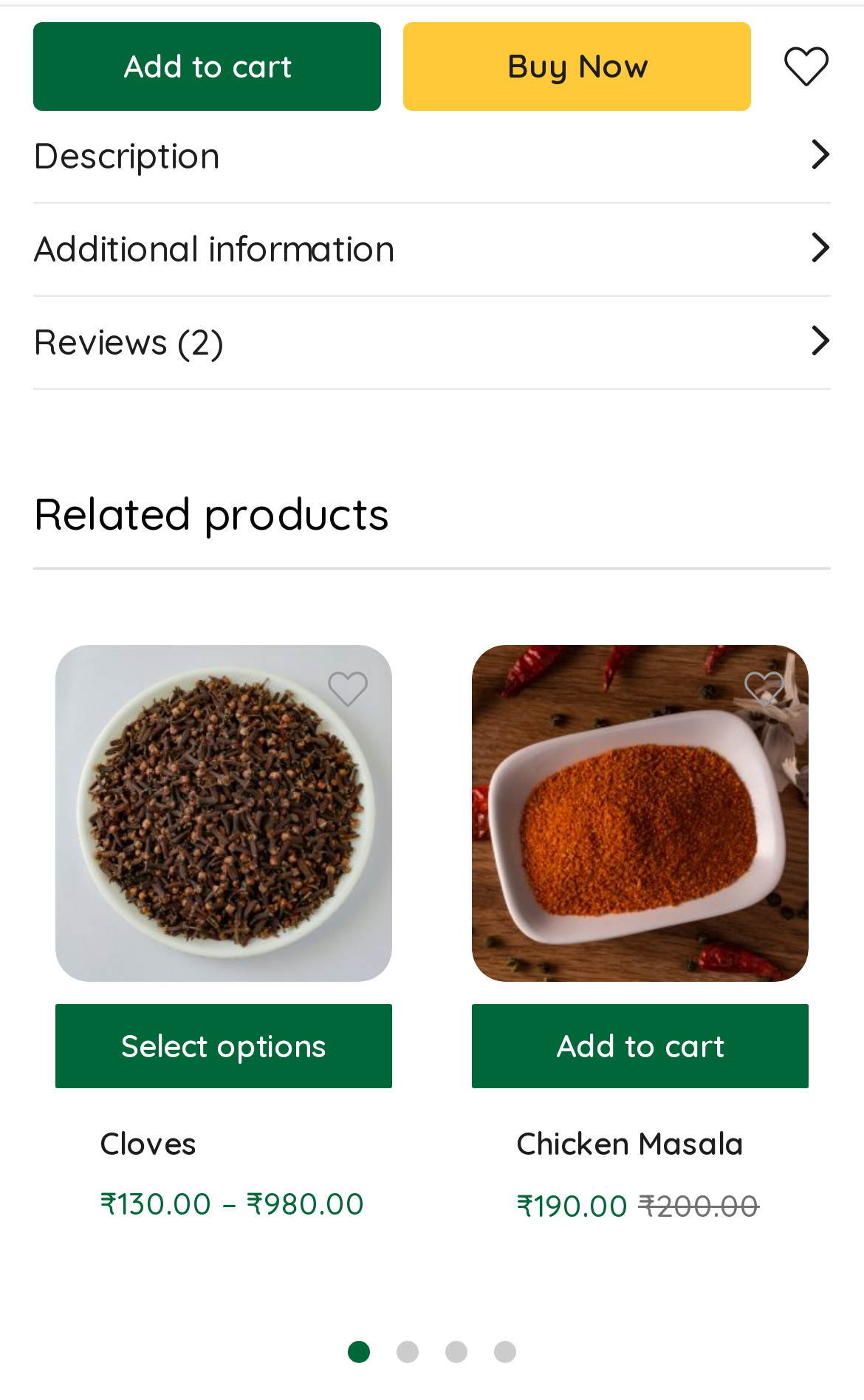Please give a succinct answer to the question in one word or phrase:
What is the function of the button with the text 'Add to cart'?

Add product to cart